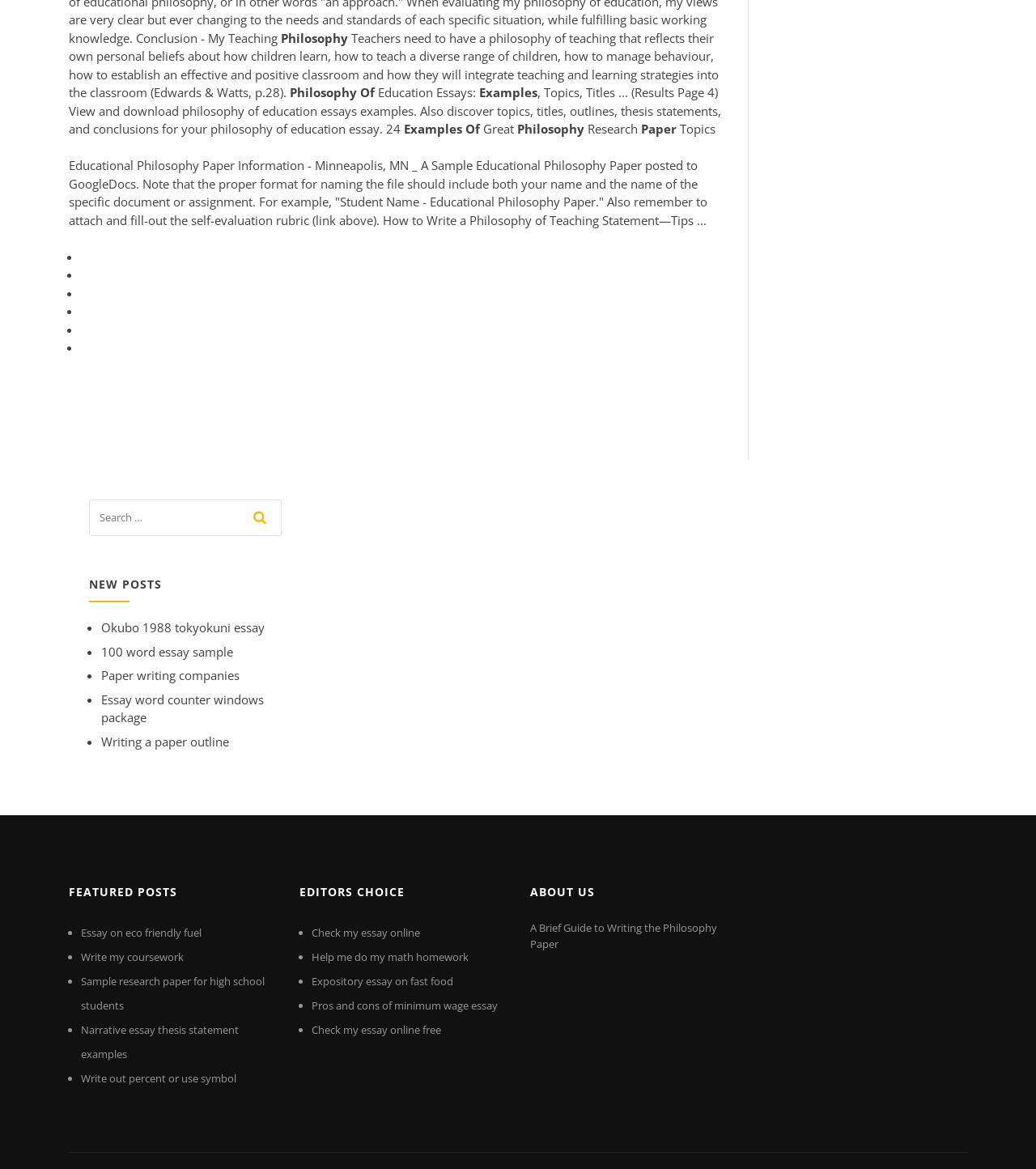What is the main topic of the webpage?
Refer to the image and provide a one-word or short phrase answer.

Philosophy of Education